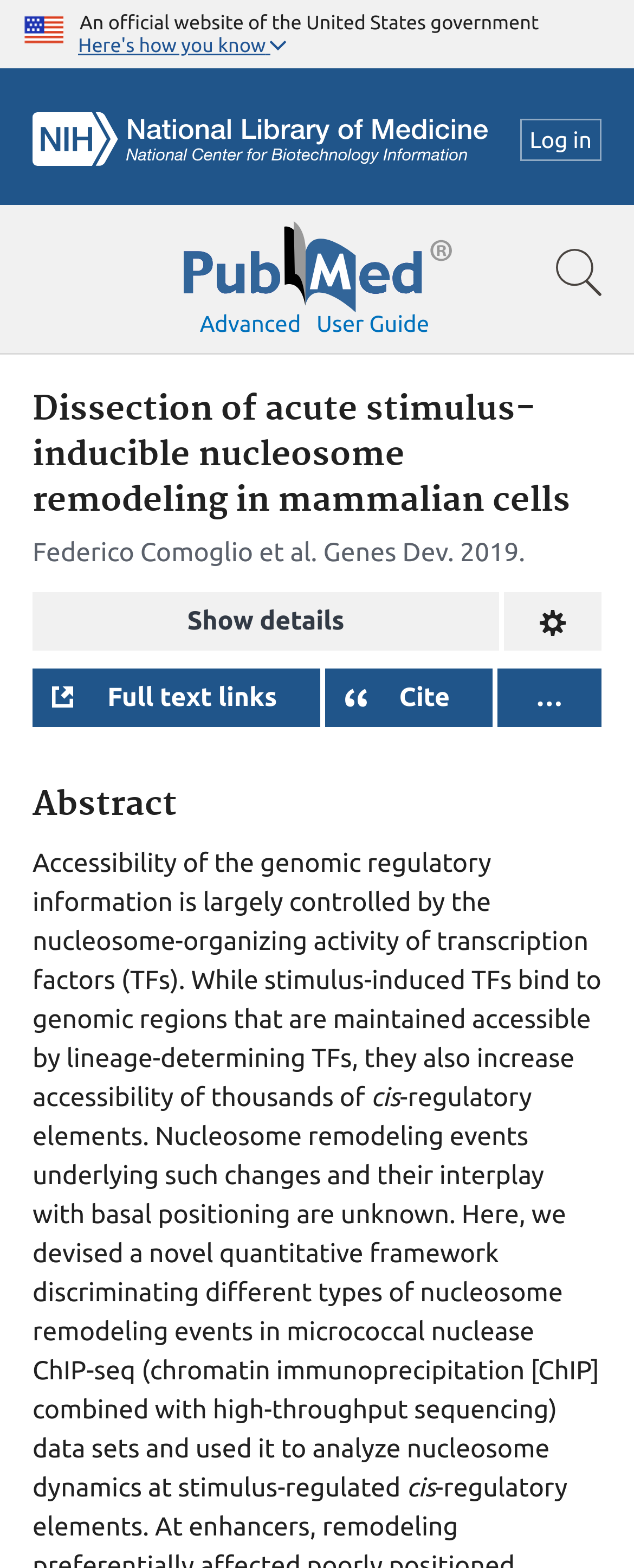Given the element description: "Full text links", predict the bounding box coordinates of the UI element it refers to, using four float numbers between 0 and 1, i.e., [left, top, right, bottom].

[0.051, 0.426, 0.504, 0.463]